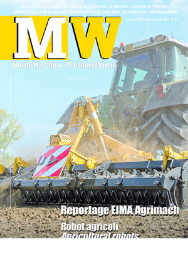What is the tractor engaged in on the cover?
Please provide a single word or phrase answer based on the image.

Soil preparation